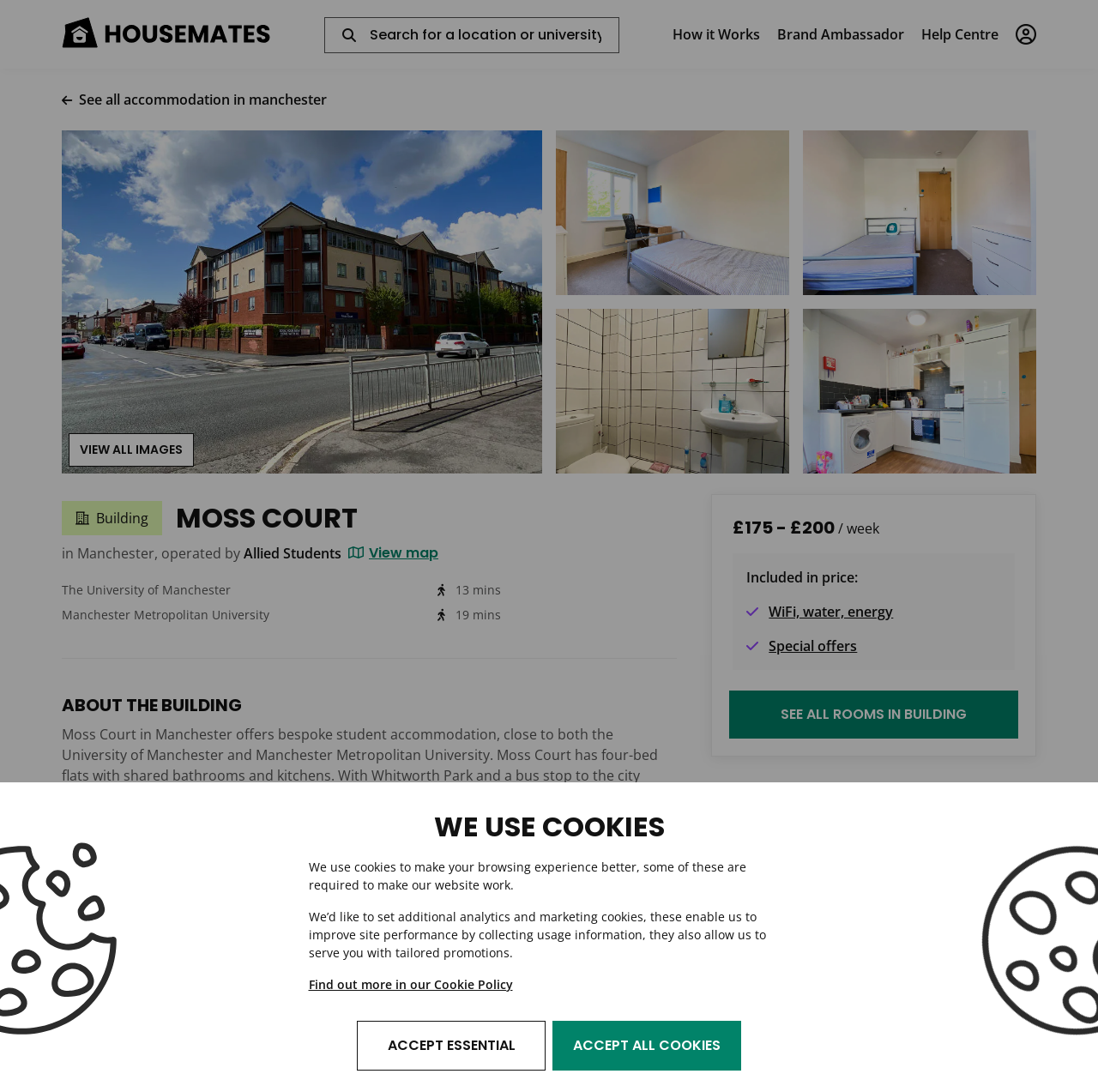Please determine the bounding box of the UI element that matches this description: parent_node: How it Works. The coordinates should be given as (top-left x, top-left y, bottom-right x, bottom-right y), with all values between 0 and 1.

[0.925, 0.022, 0.944, 0.041]